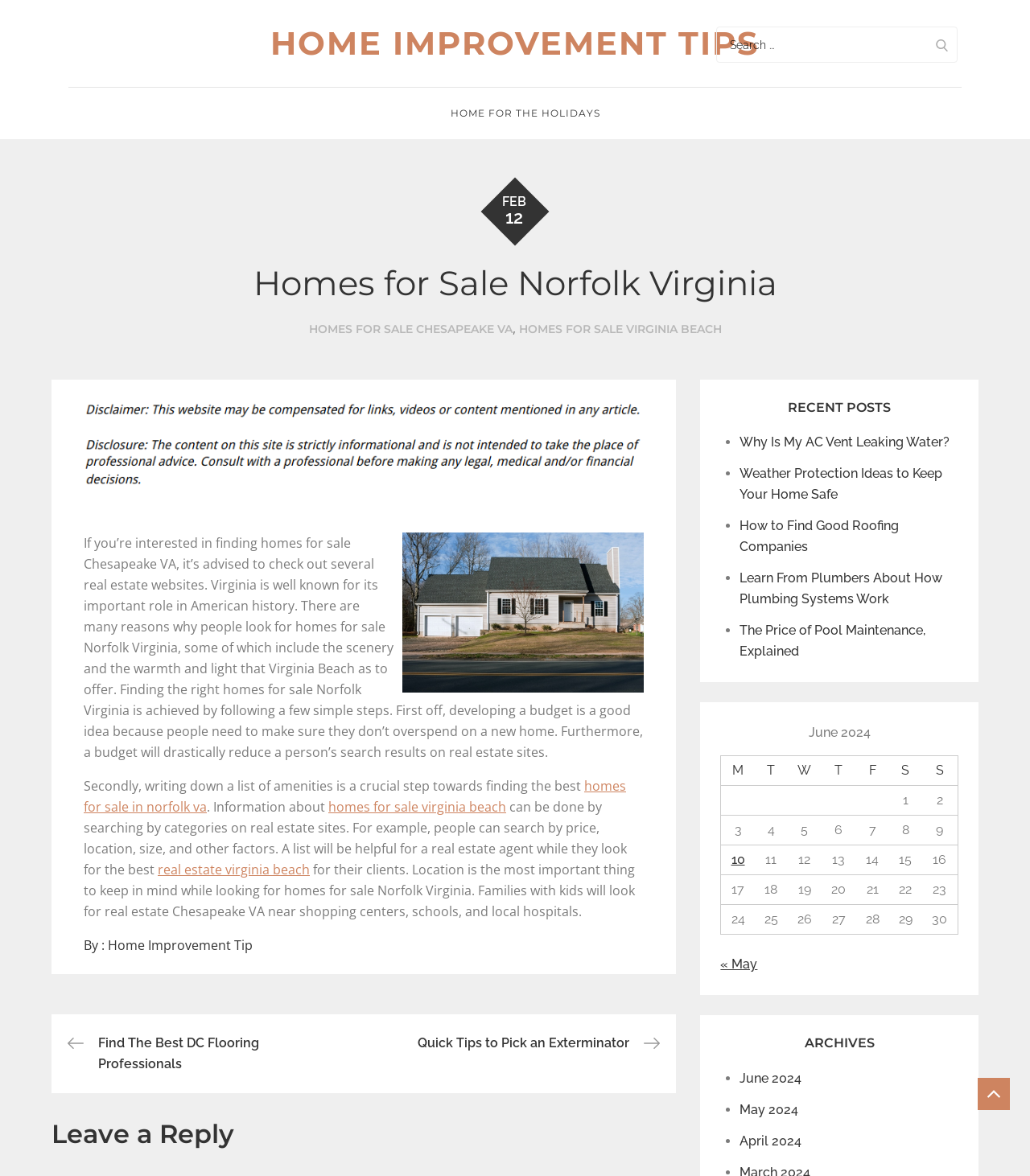Determine the bounding box for the HTML element described here: "Home Improvement Tips". The coordinates should be given as [left, top, right, bottom] with each number being a float between 0 and 1.

[0.262, 0.02, 0.738, 0.053]